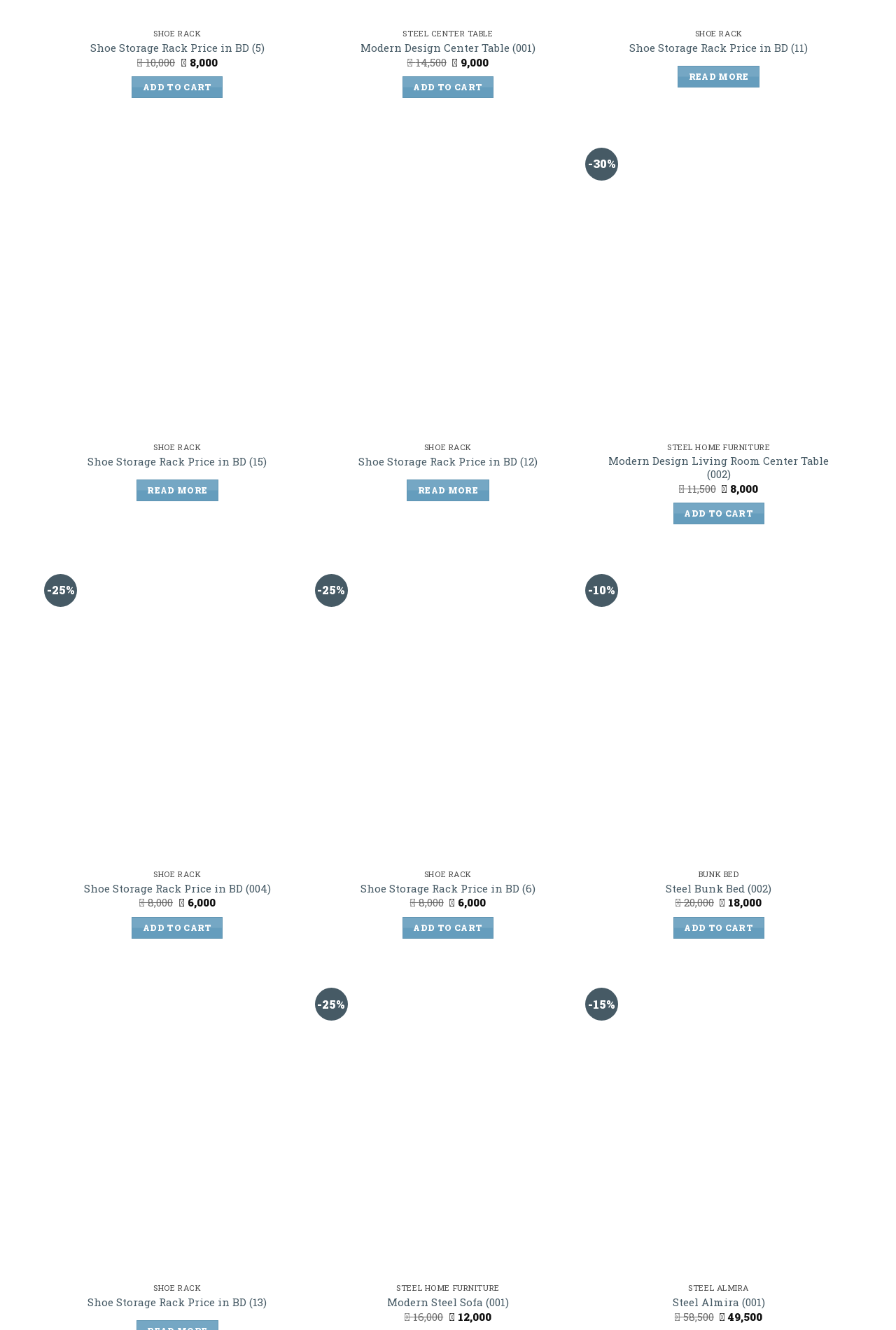Please locate the bounding box coordinates for the element that should be clicked to achieve the following instruction: "Add modern design living room center table to cart". Ensure the coordinates are given as four float numbers between 0 and 1, i.e., [left, top, right, bottom].

[0.751, 0.378, 0.853, 0.394]